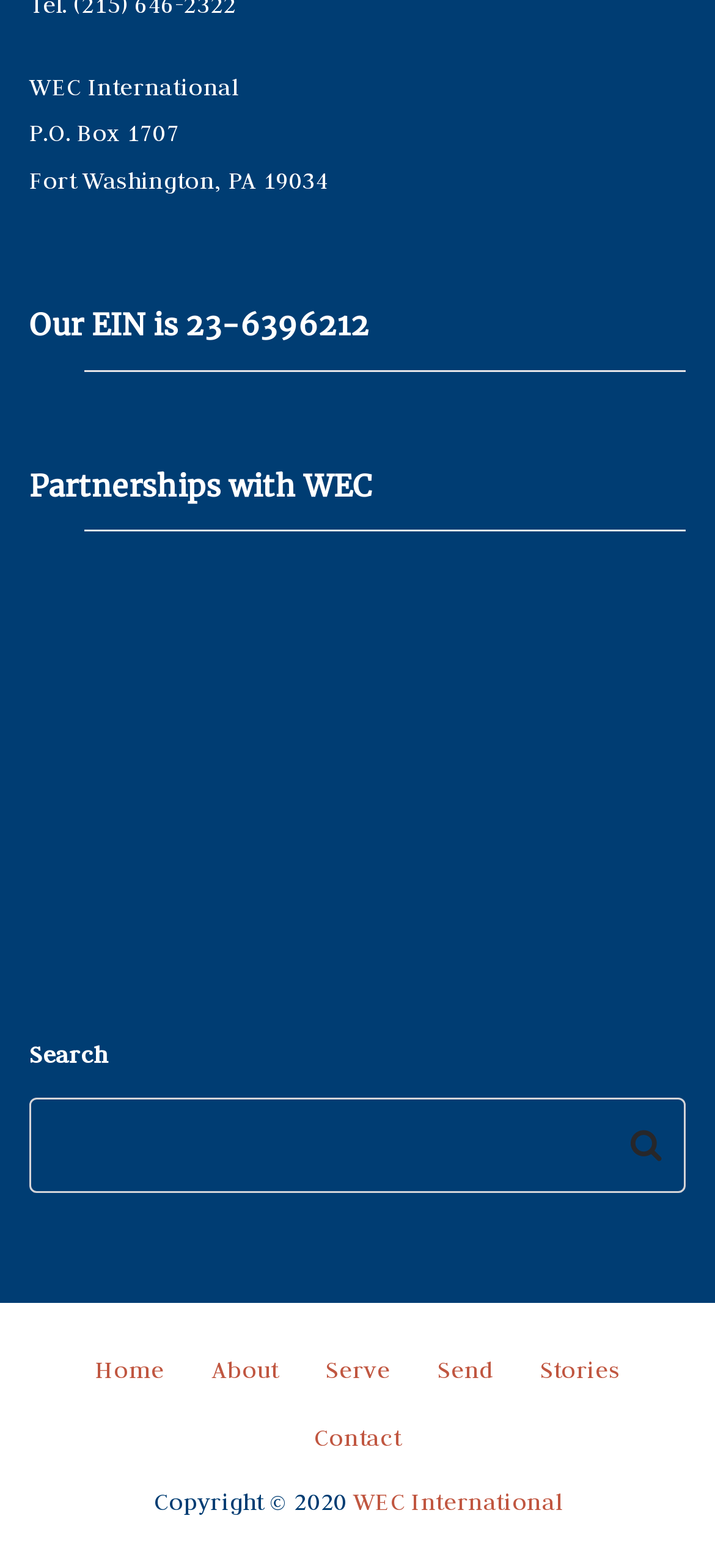Point out the bounding box coordinates of the section to click in order to follow this instruction: "Read stories about WEC International".

[0.738, 0.859, 0.885, 0.888]